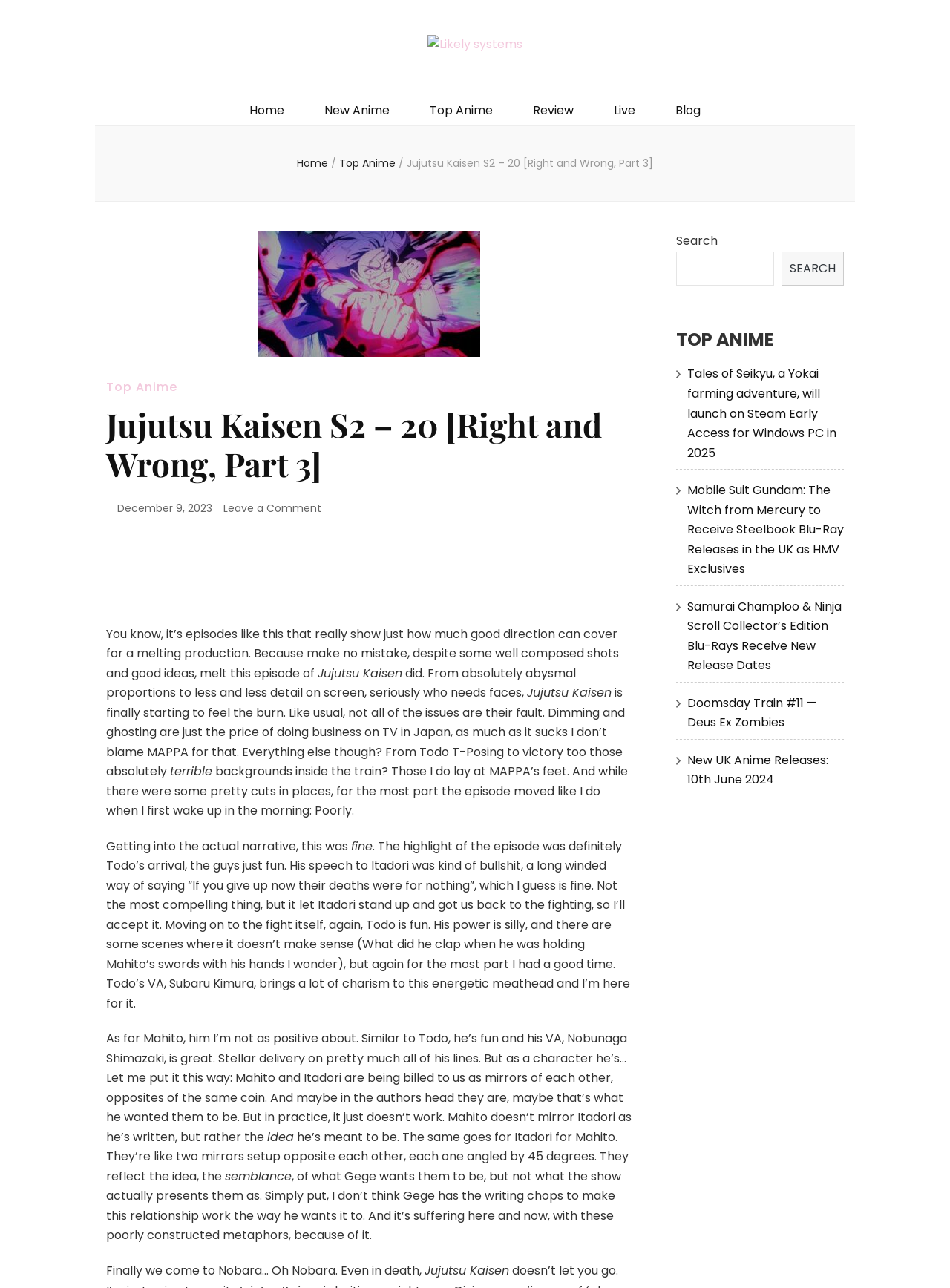What is the date of the anime episode being reviewed? Refer to the image and provide a one-word or short phrase answer.

December 9, 2023